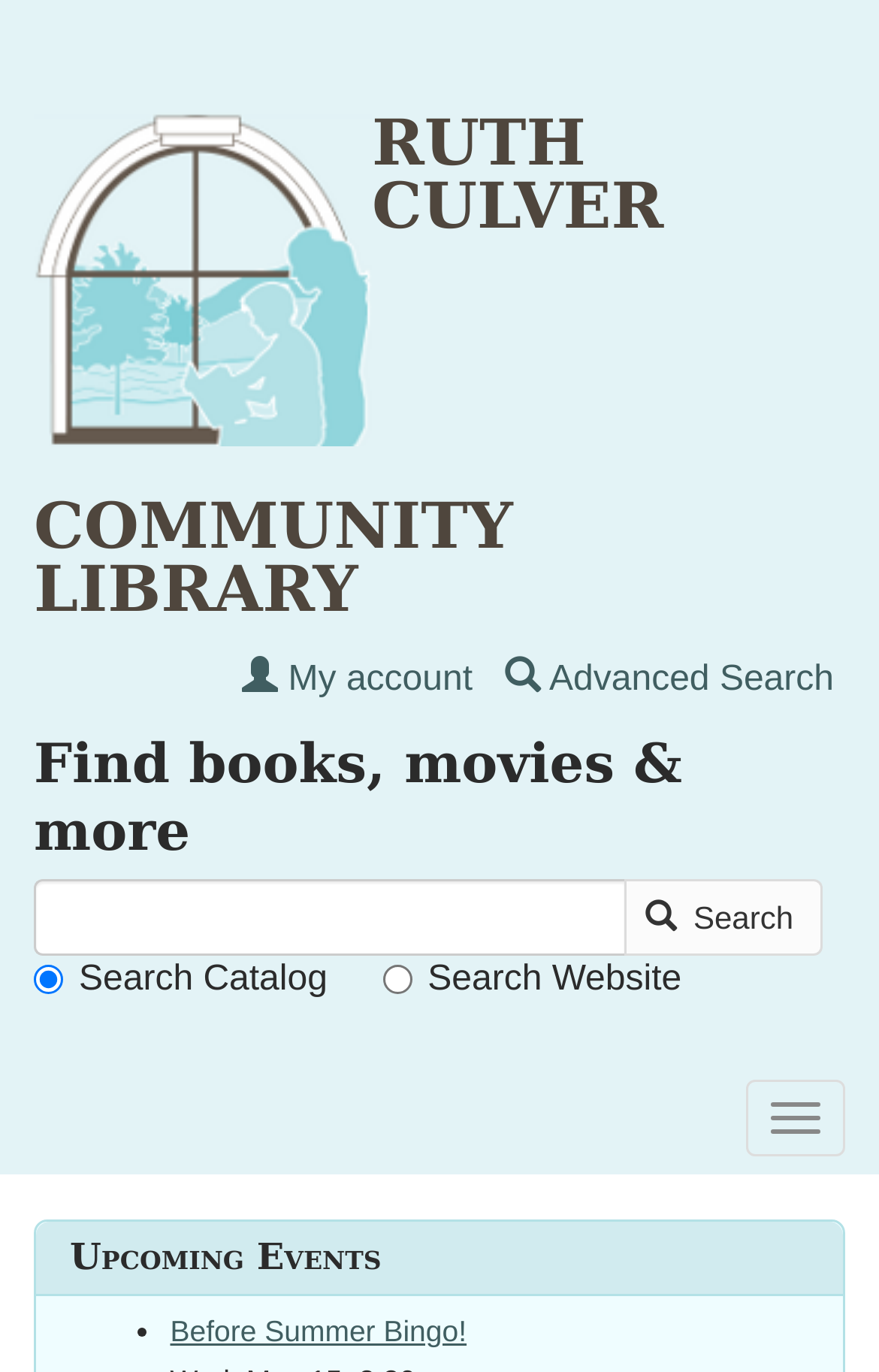Respond with a single word or phrase for the following question: 
What is the purpose of the search box?

Search this site